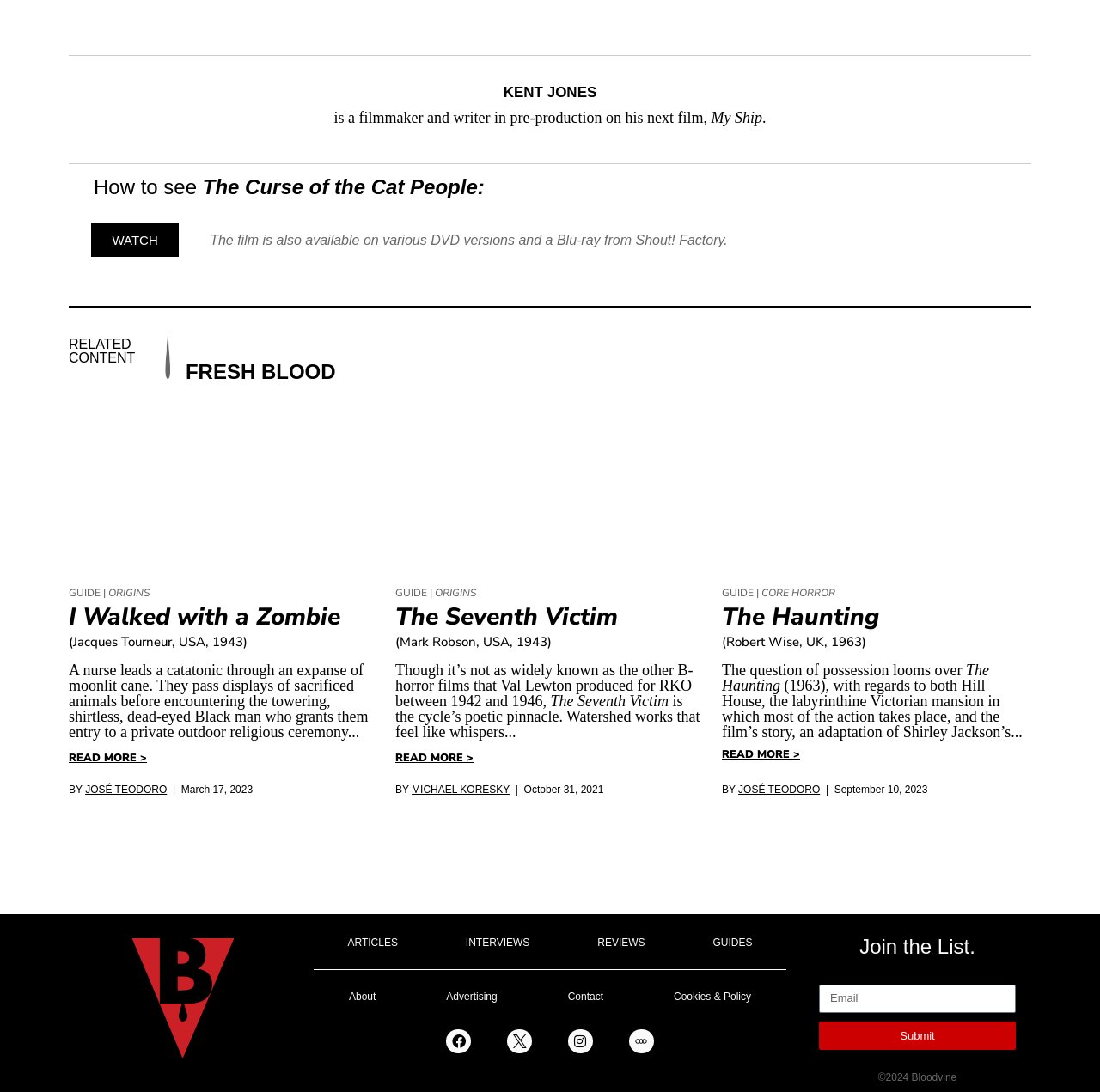What is the purpose of the textbox at the bottom of the webpage?
Kindly offer a comprehensive and detailed response to the question.

The textbox at the bottom of the webpage has a label 'Email' and is required, indicating that it is used to input an email address, likely for subscription or newsletter purposes.